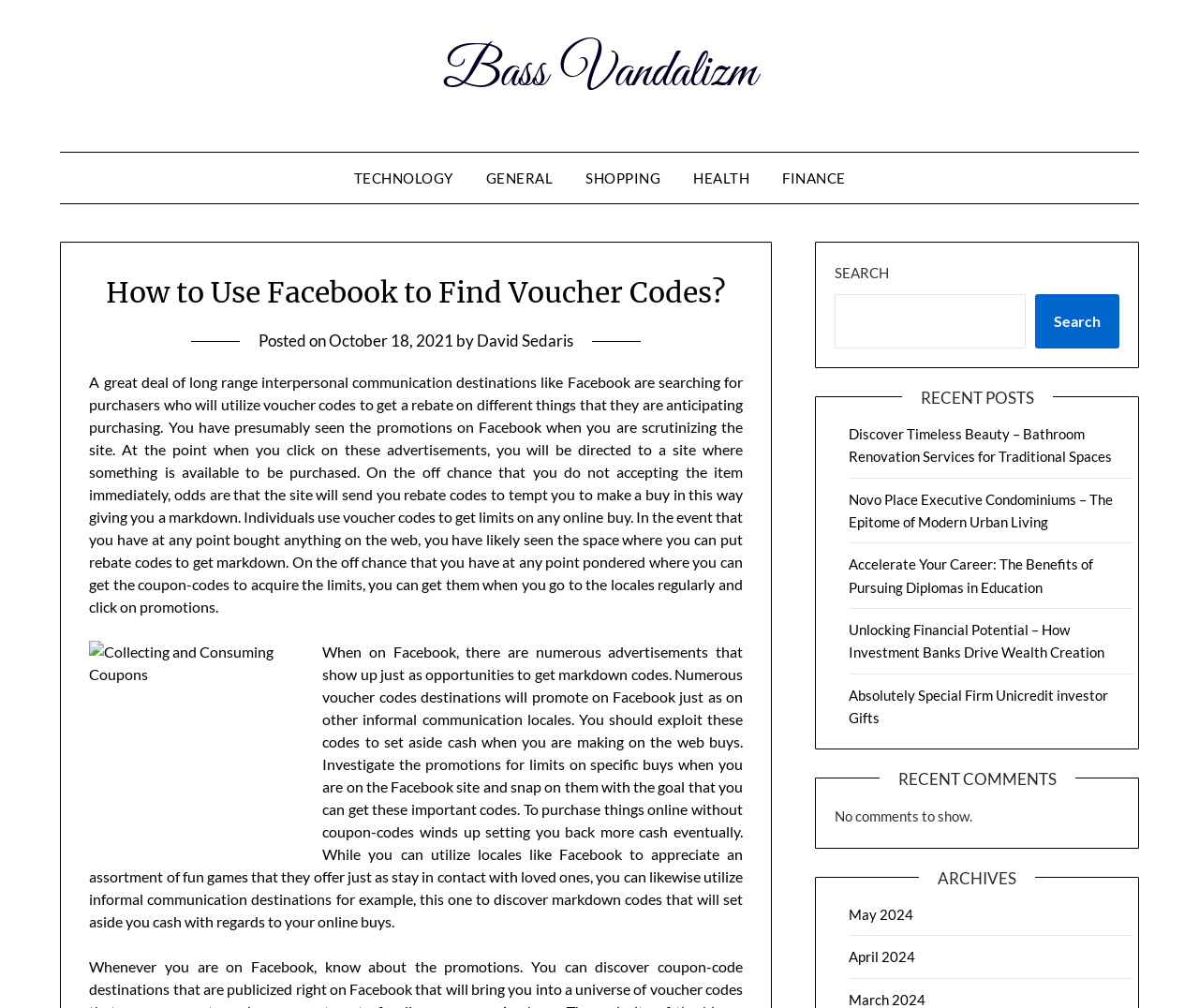Show the bounding box coordinates for the element that needs to be clicked to execute the following instruction: "View archives for May 2024". Provide the coordinates in the form of four float numbers between 0 and 1, i.e., [left, top, right, bottom].

[0.708, 0.898, 0.762, 0.915]